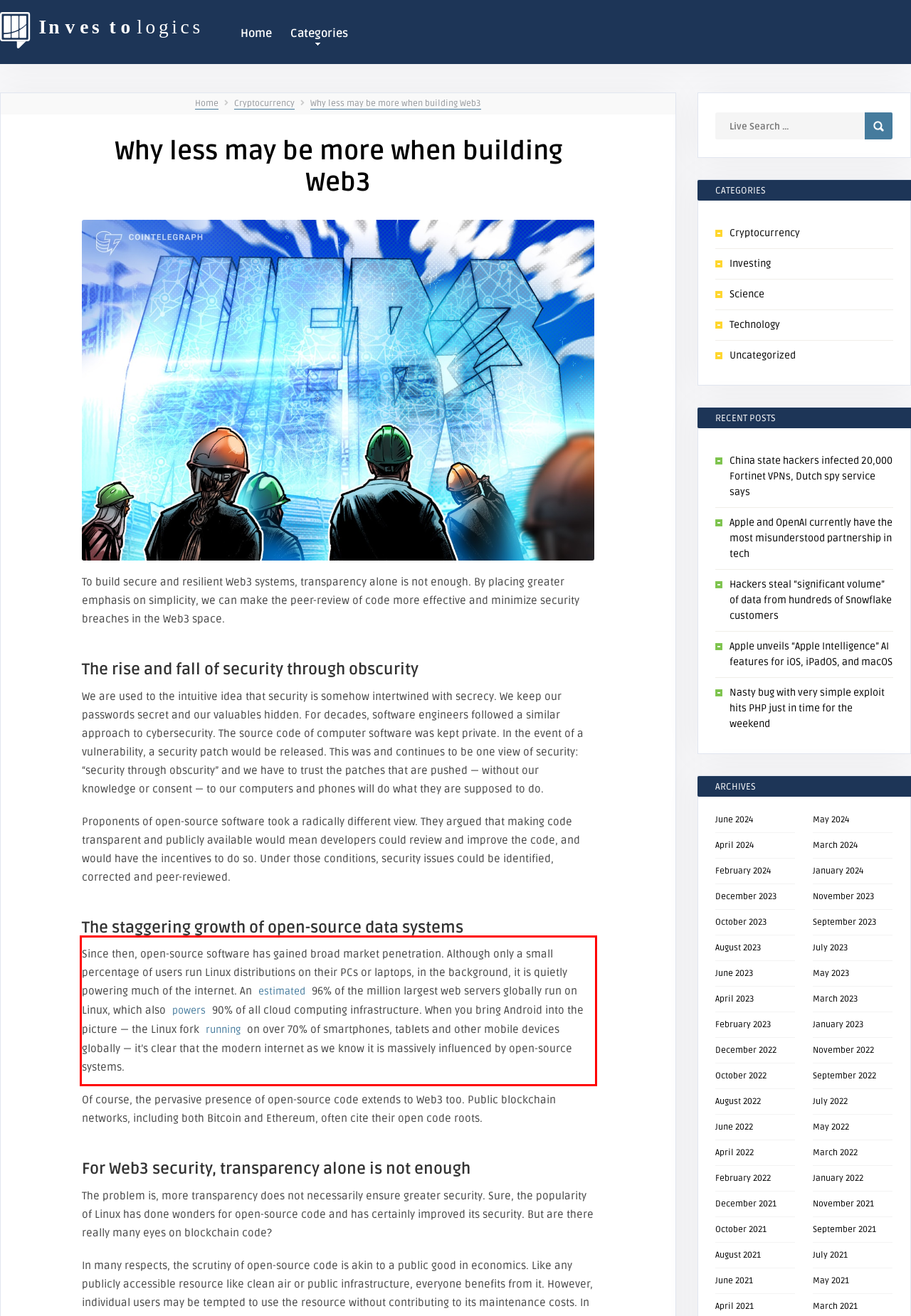Using the provided screenshot, read and generate the text content within the red-bordered area.

Since then, open-source software has gained broad market penetration. Although only a small percentage of users run Linux distributions on their PCs or laptops, in the background, it is quietly powering much of the internet. An estimated 96% of the million largest web servers globally run on Linux, which also powers 90% of all cloud computing infrastructure. When you bring Android into the picture — the Linux fork running on over 70% of smartphones, tablets and other mobile devices globally — it’s clear that the modern internet as we know it is massively influenced by open-source systems.